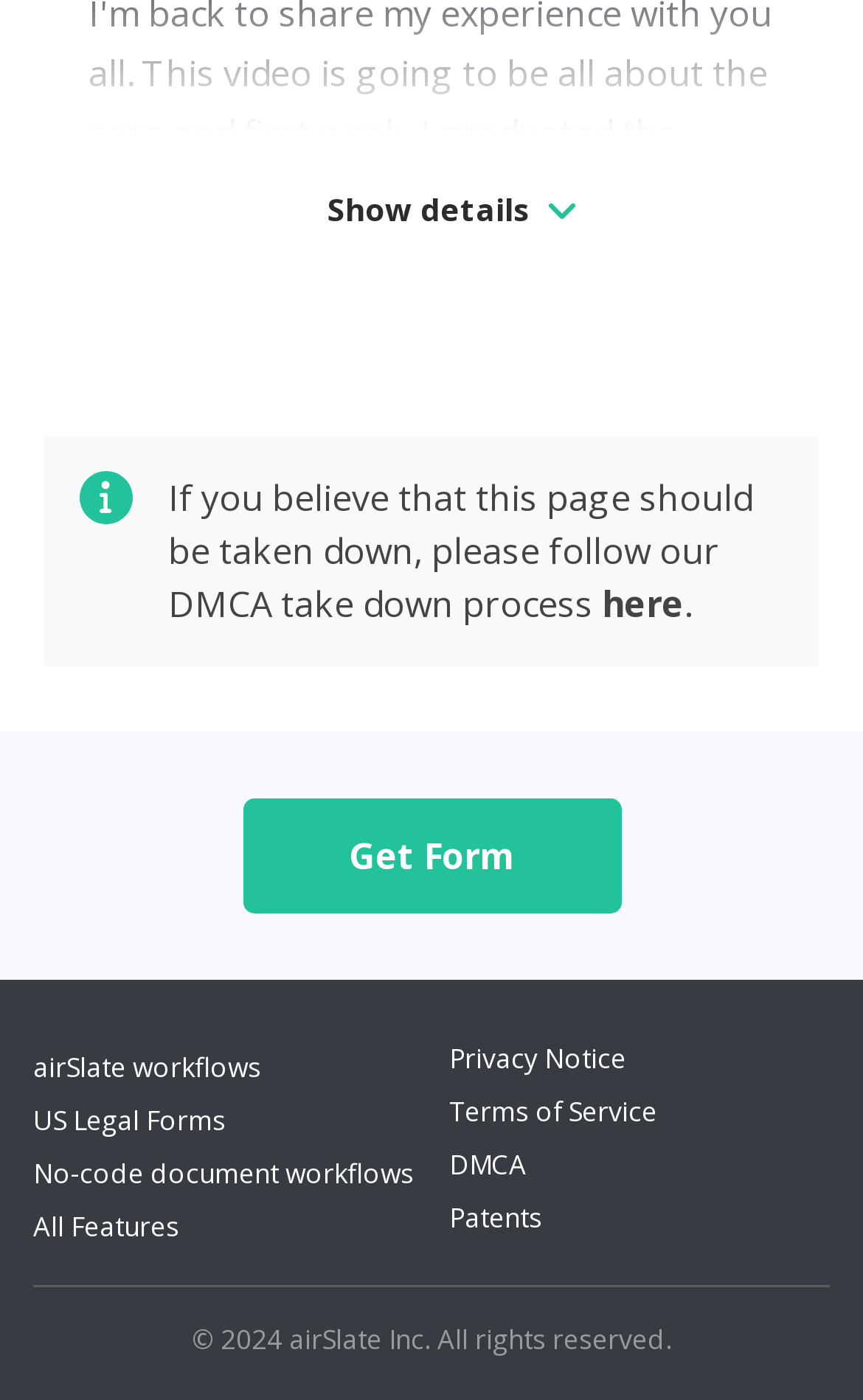Please specify the bounding box coordinates of the clickable region necessary for completing the following instruction: "Learn about airSlate workflows". The coordinates must consist of four float numbers between 0 and 1, i.e., [left, top, right, bottom].

[0.038, 0.749, 0.303, 0.776]